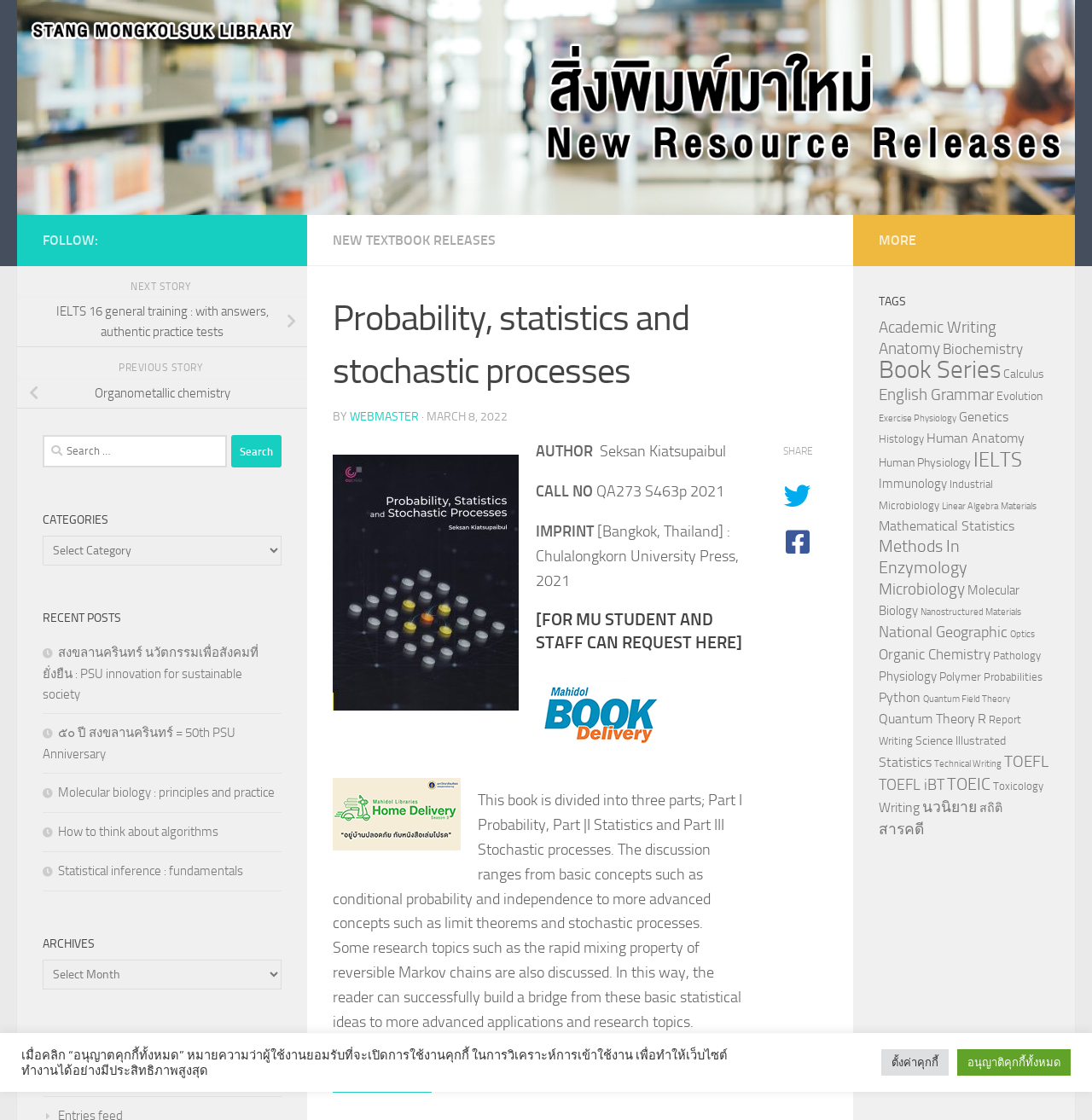Given the element description Industrial Microbiology, predict the bounding box coordinates for the UI element in the webpage screenshot. The format should be (top-left x, top-left y, bottom-right x, bottom-right y), and the values should be between 0 and 1.

[0.805, 0.426, 0.909, 0.457]